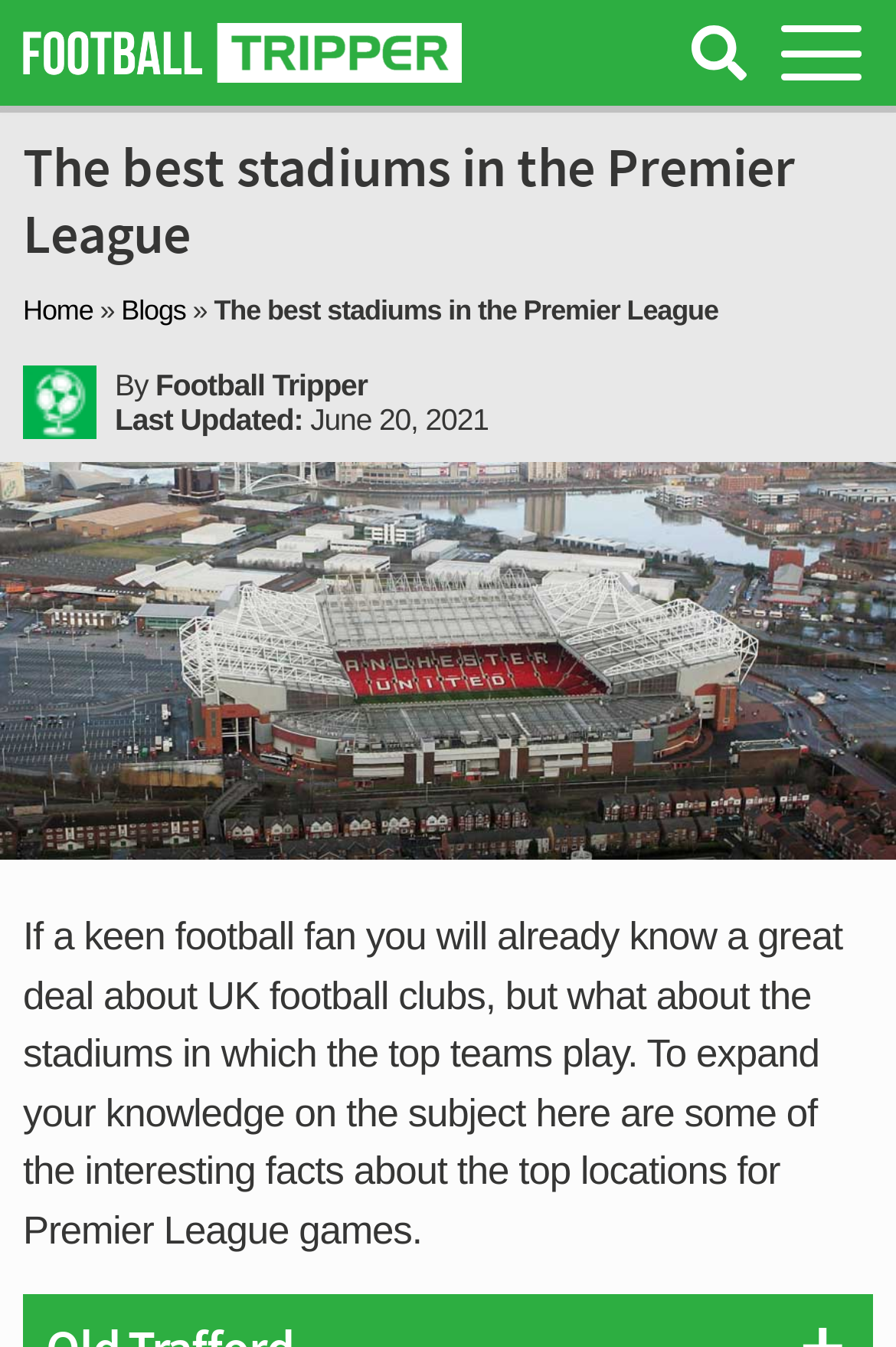What is the topic of the webpage?
Analyze the image and deliver a detailed answer to the question.

The webpage has a heading that says 'The best stadiums in the Premier League', and it also has an image of a stadium, which suggests that the topic of the webpage is about Premier League stadiums.